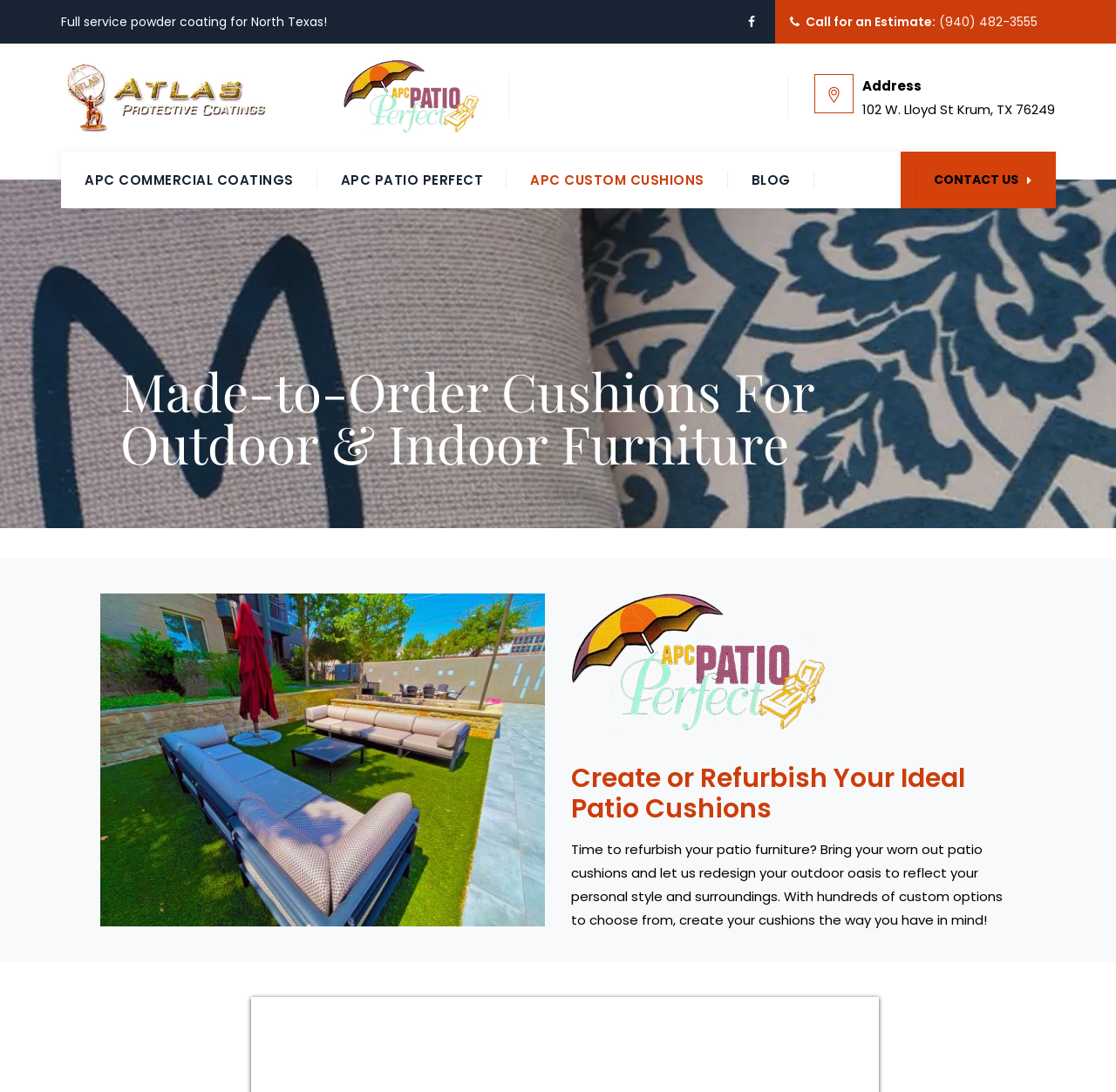Answer the following inquiry with a single word or phrase:
What can be created or refurbished on the website?

Patio cushions